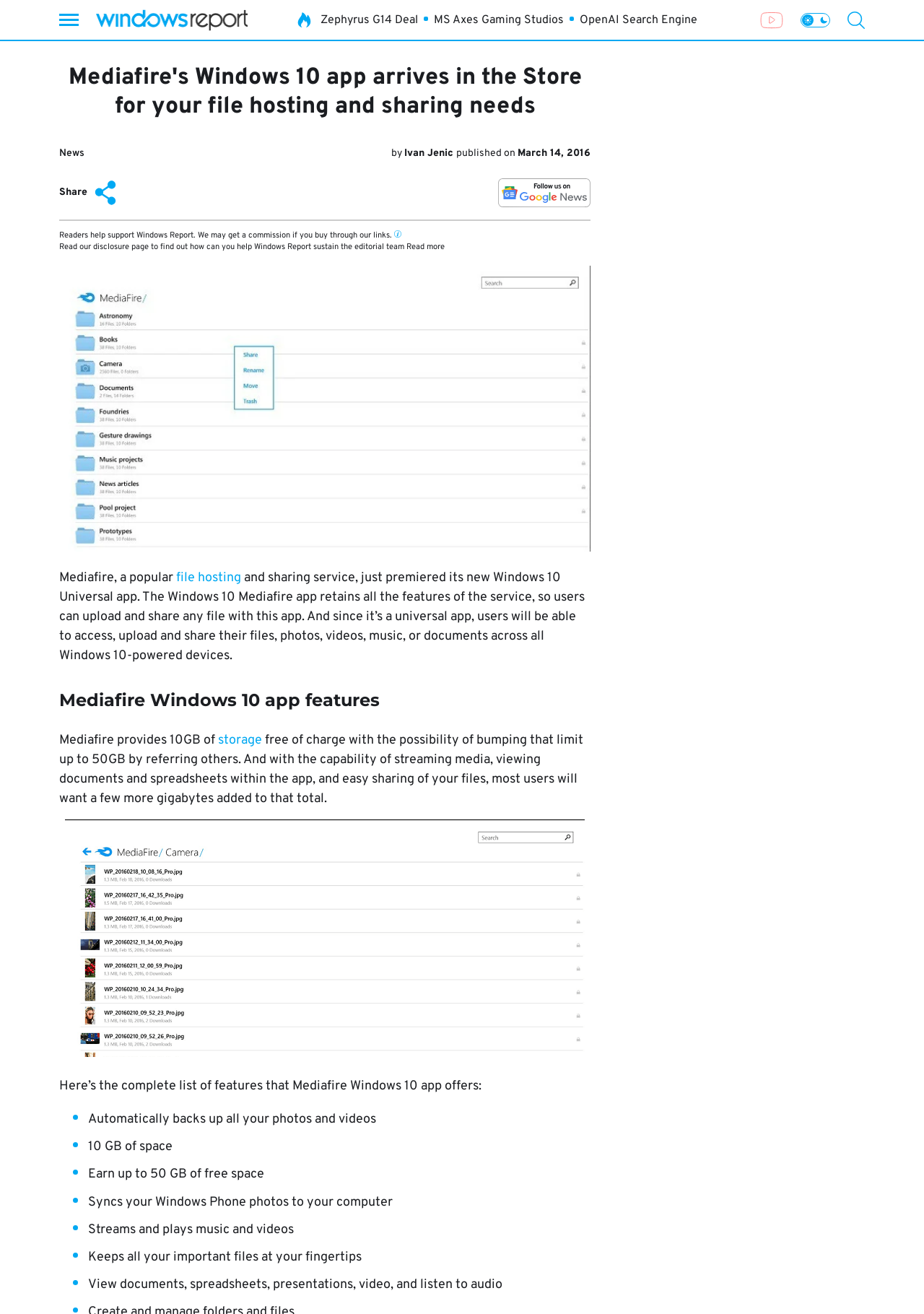Who is the author of the article?
Answer the question with a single word or phrase, referring to the image.

Ivan Jenic